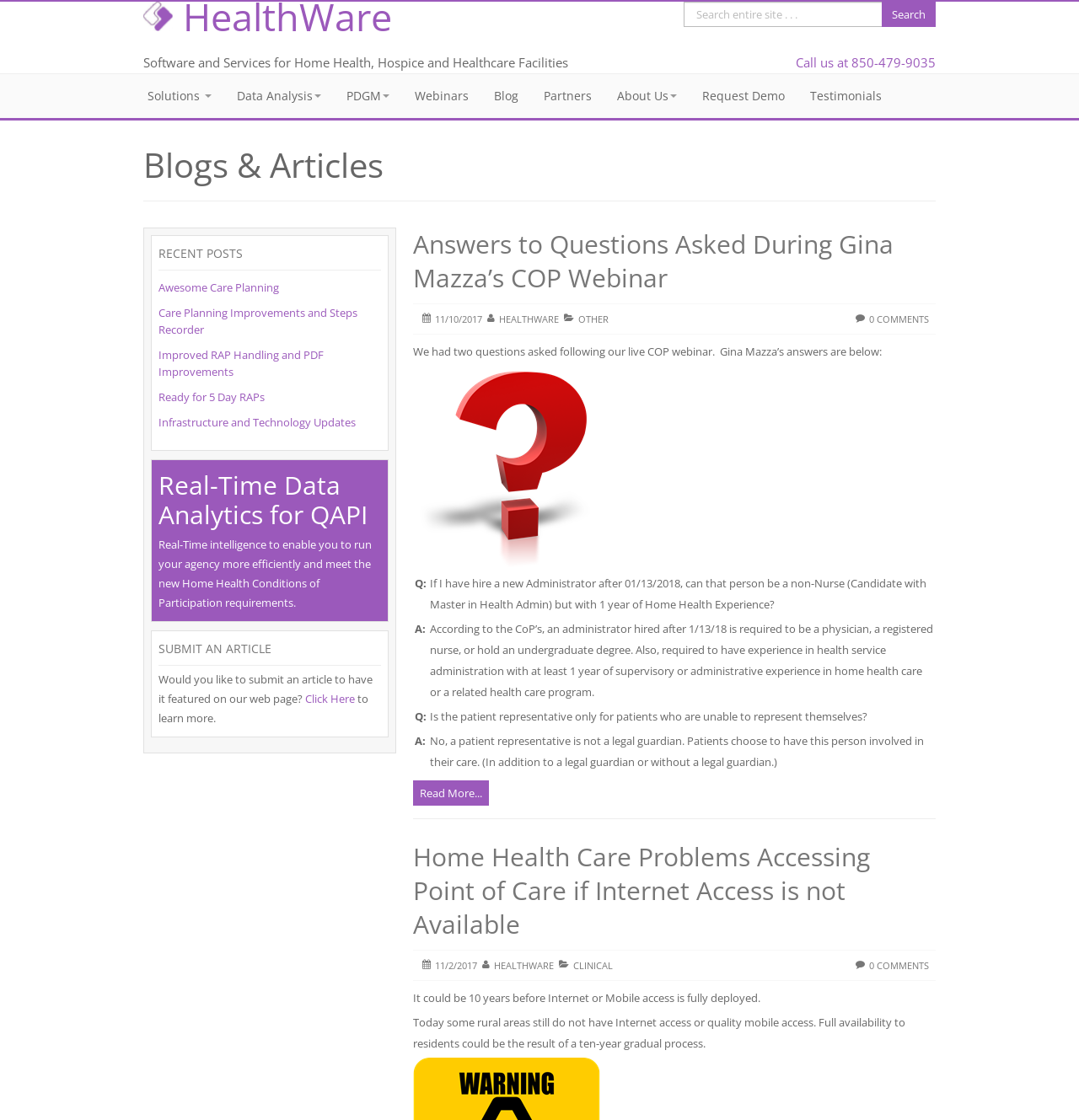Determine the bounding box coordinates of the region to click in order to accomplish the following instruction: "Read more about Home Health Care Problems Accessing Point of Care if Internet Access is not Available". Provide the coordinates as four float numbers between 0 and 1, specifically [left, top, right, bottom].

[0.383, 0.749, 0.806, 0.84]